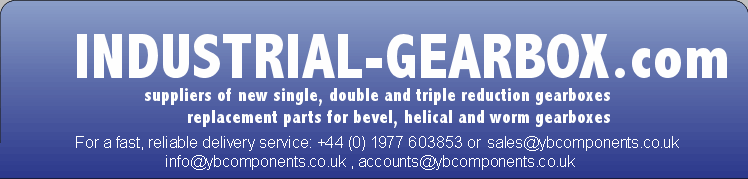Describe the image with as much detail as possible.

The image showcases the header for the website "INDUSTRIAL-GEARBOX.com," which presents itself as a supplier of new single, double, and triple reduction gearboxes. It emphasizes its offerings of replacement parts for various types of gearboxes, including bevel, helical, and worm gearboxes. Below the main title, essential contact information is highlighted, including a phone number for inquiries (+44 (0) 1977 603853) and email addresses for sales and accounts, making it clear that the company prioritizes fast and reliable delivery service for its customers. The overall design features a professional and inviting blue background, enhancing the website’s industrial theme.